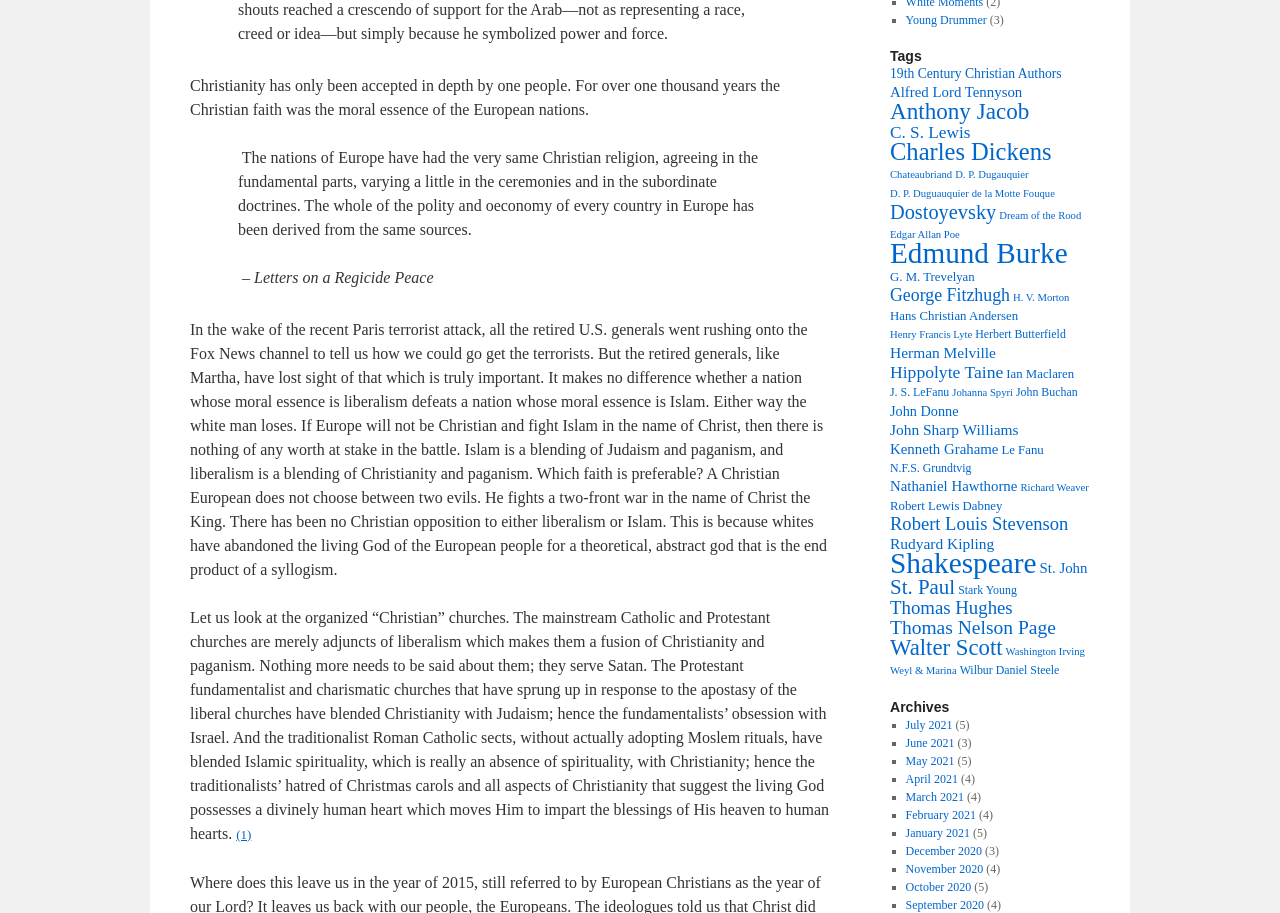Find the bounding box coordinates for the element described here: "D. P. Dugauquier".

[0.746, 0.185, 0.804, 0.197]